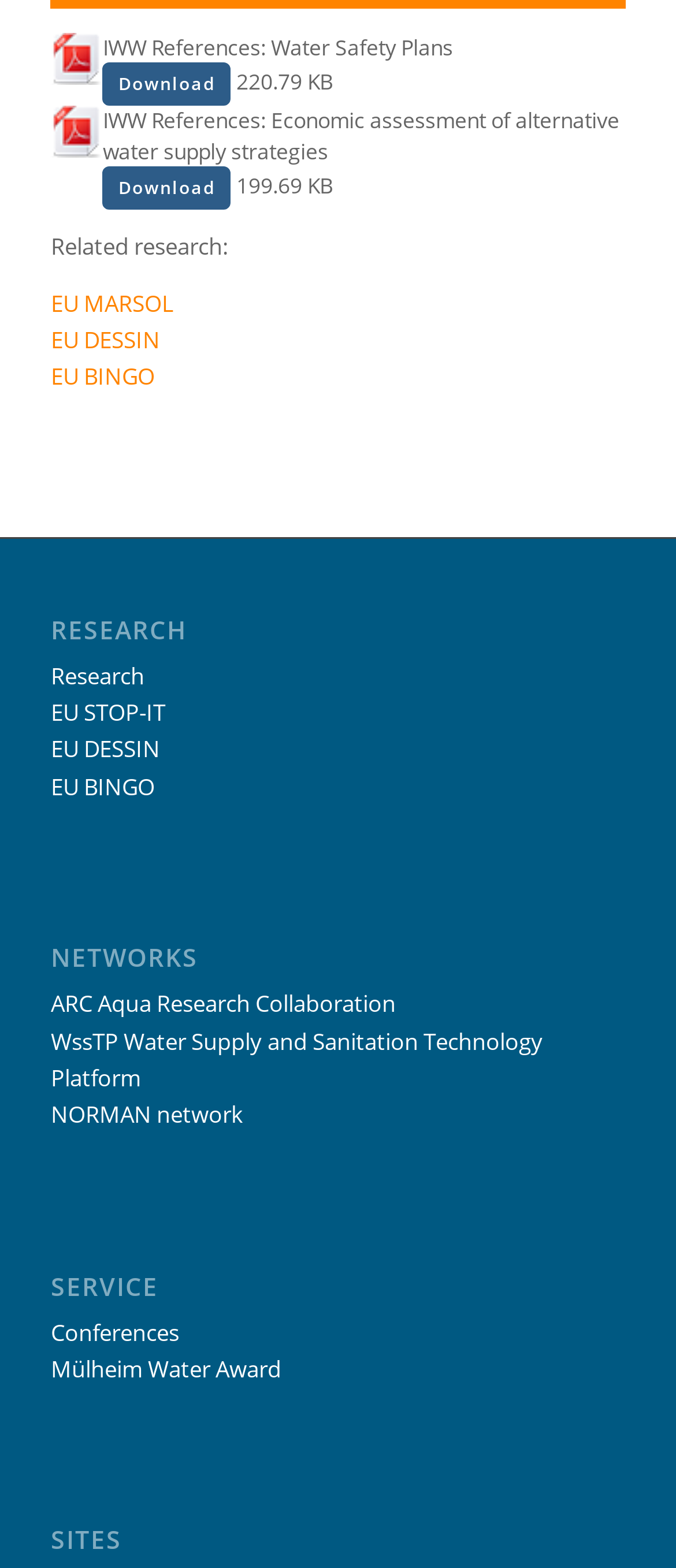How many links are under the 'NETWORKS' heading?
Based on the image, answer the question with as much detail as possible.

I found the heading 'NETWORKS' and then counted the number of link elements underneath it, which are 'ARC Aqua Research Collaboration', 'WssTP Water Supply and Sanitation Technology Platform', and 'NORMAN network'.